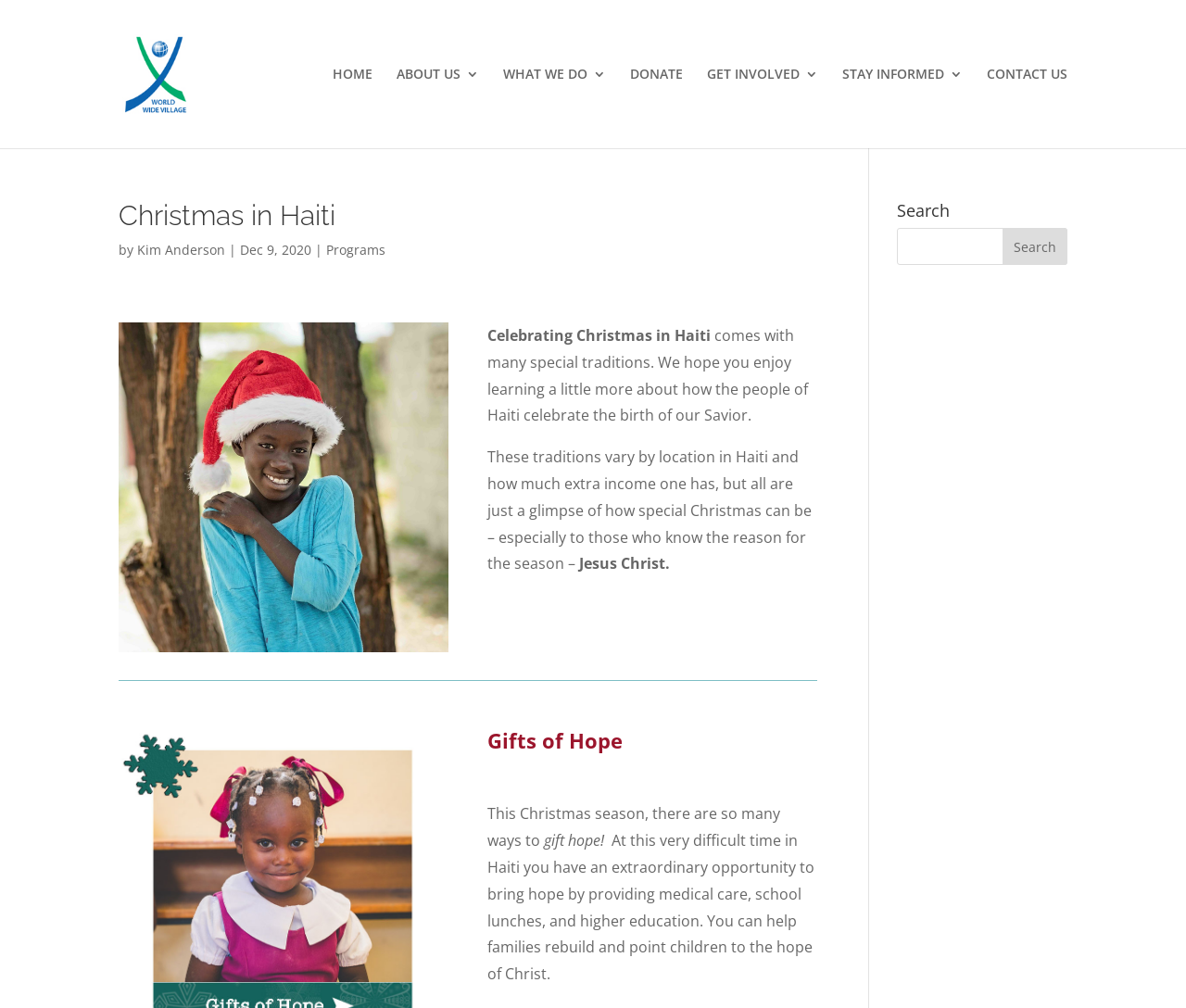Determine the webpage's heading and output its text content.

Christmas in Haiti